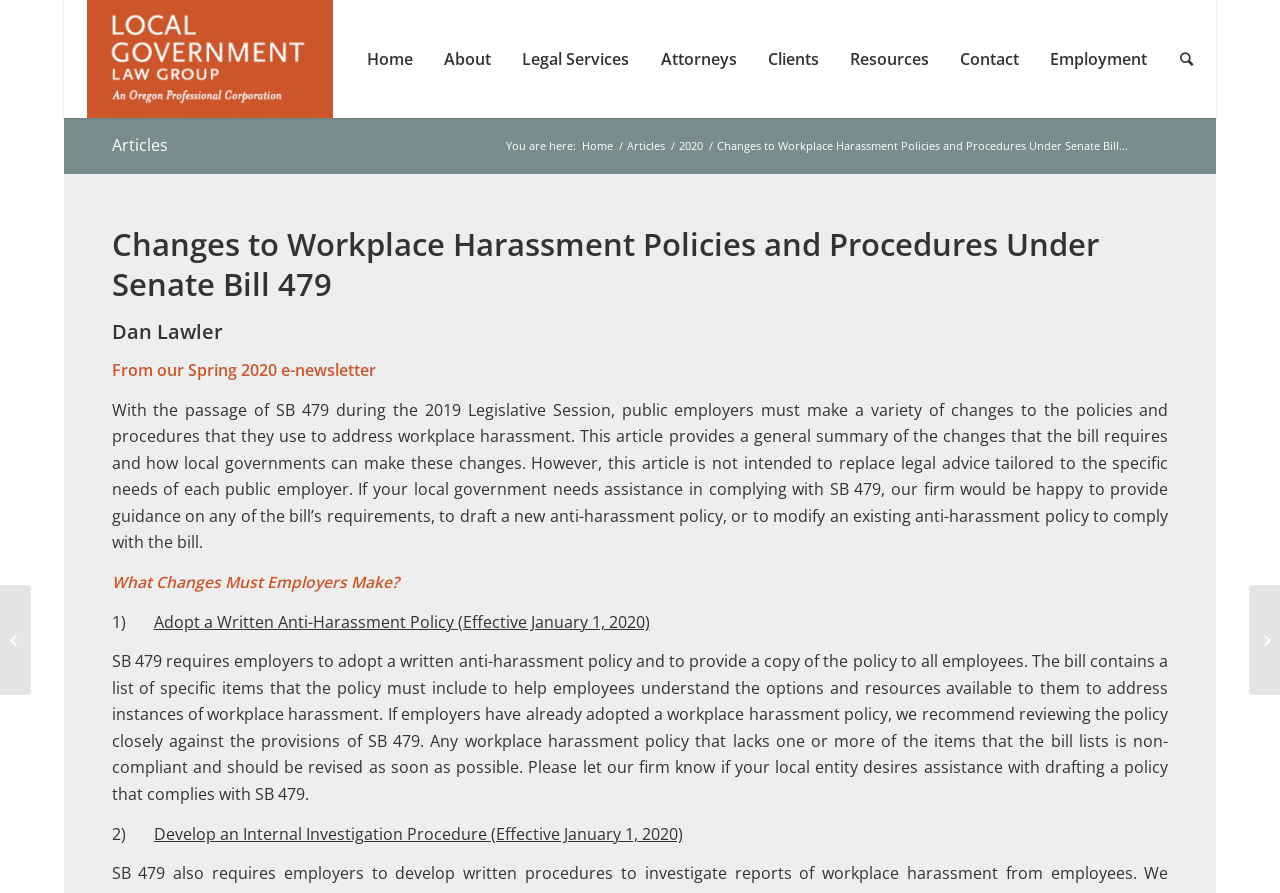Identify the bounding box for the UI element described as: "Legal Services". The coordinates should be four float numbers between 0 and 1, i.e., [left, top, right, bottom].

[0.396, 0.0, 0.504, 0.132]